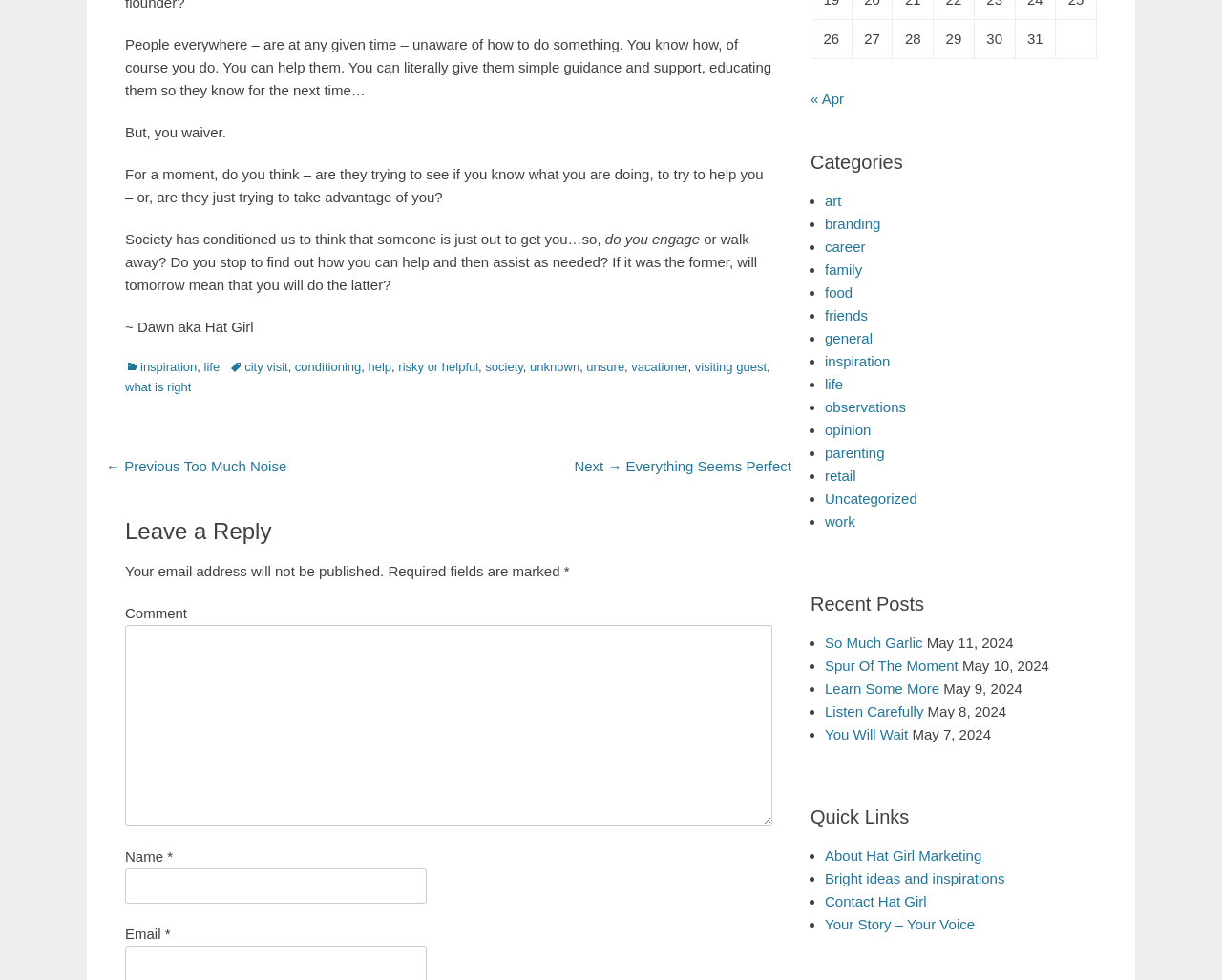What is the title of the previous post?
Please answer using one word or phrase, based on the screenshot.

Too Much Noise